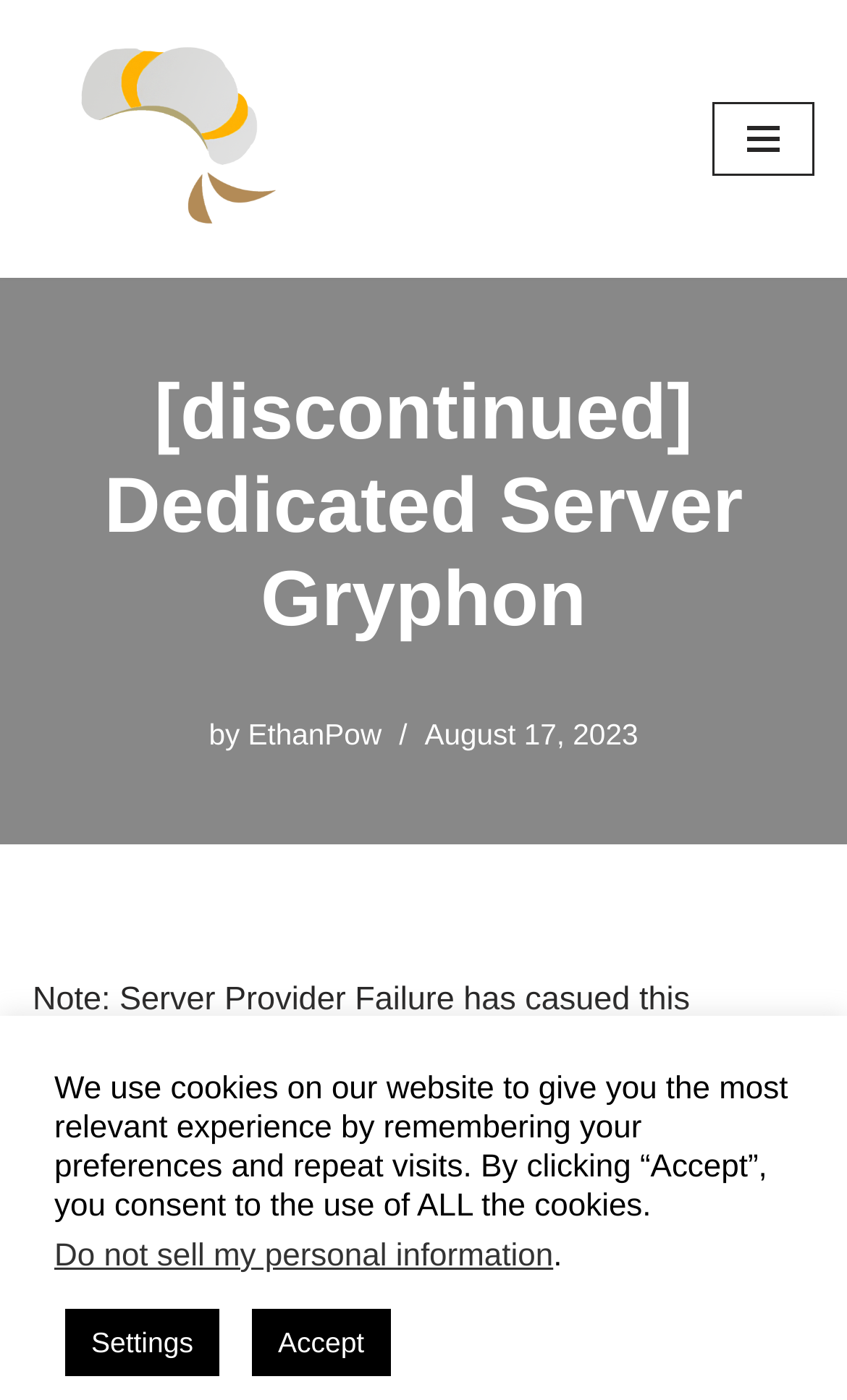Locate the bounding box coordinates of the clickable area needed to fulfill the instruction: "Check the details of the Dedicated Server Gryphon".

[0.077, 0.26, 0.923, 0.461]